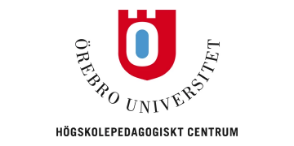Generate a detailed caption that encompasses all aspects of the image.

The image prominently displays the logo of Örebro University, featuring a stylized red shield with a blue emblem at its center. The logo is accompanied by the text "Örebro Universitet" curving above the shield in an elegant font, while the words "Högskolepedagogiskt Centrum" are placed below in a more straightforward typeface. This logo symbolizes the university's commitment to higher education and academic development, particularly in the field of pedagogical research. The design reflects both the institution's heritage and its modern educational ethos.